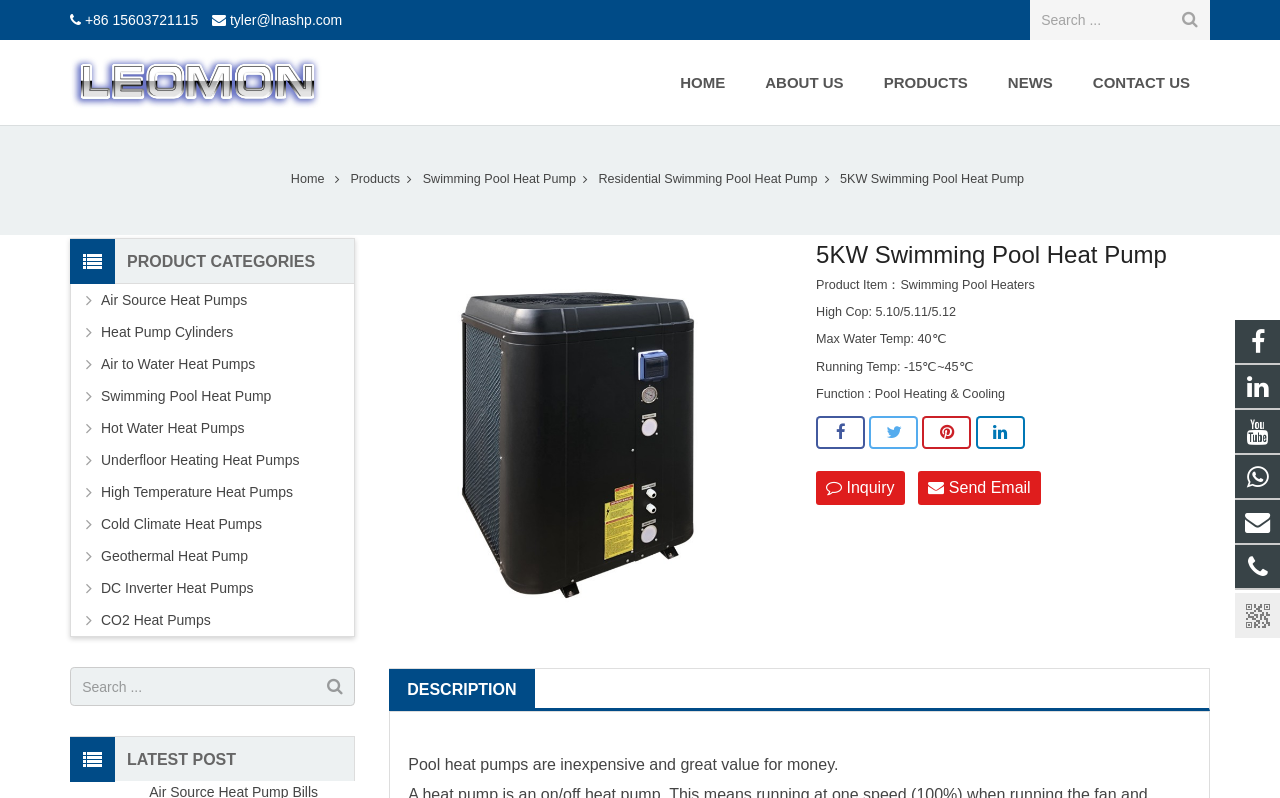Using the description: "USA (713) 397-1596", determine the UI element's bounding box coordinates. Ensure the coordinates are in the format of four float numbers between 0 and 1, i.e., [left, top, right, bottom].

None